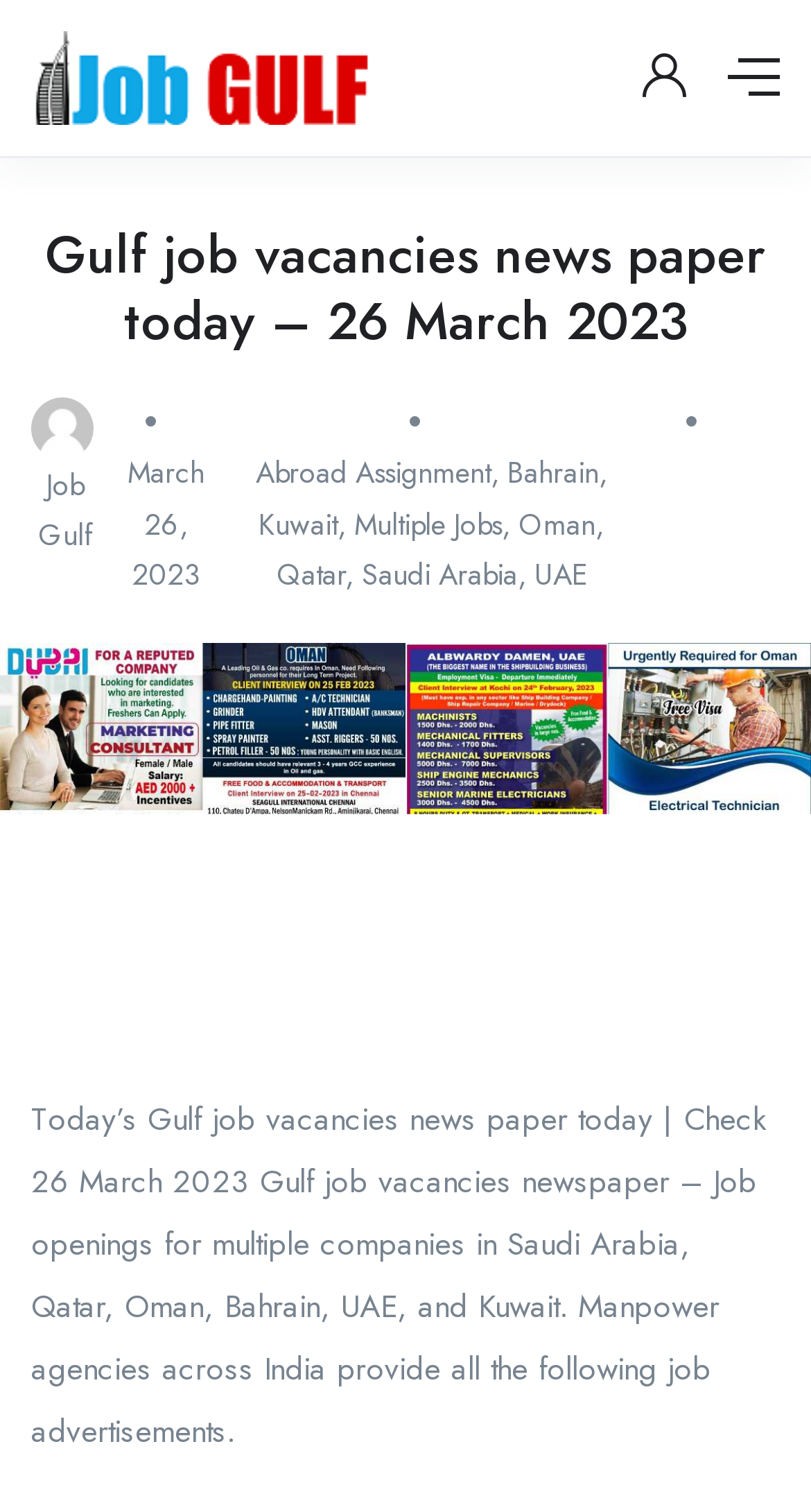Determine the bounding box coordinates of the element's region needed to click to follow the instruction: "Click Gulf jobs link". Provide these coordinates as four float numbers between 0 and 1, formatted as [left, top, right, bottom].

[0.038, 0.038, 0.462, 0.062]